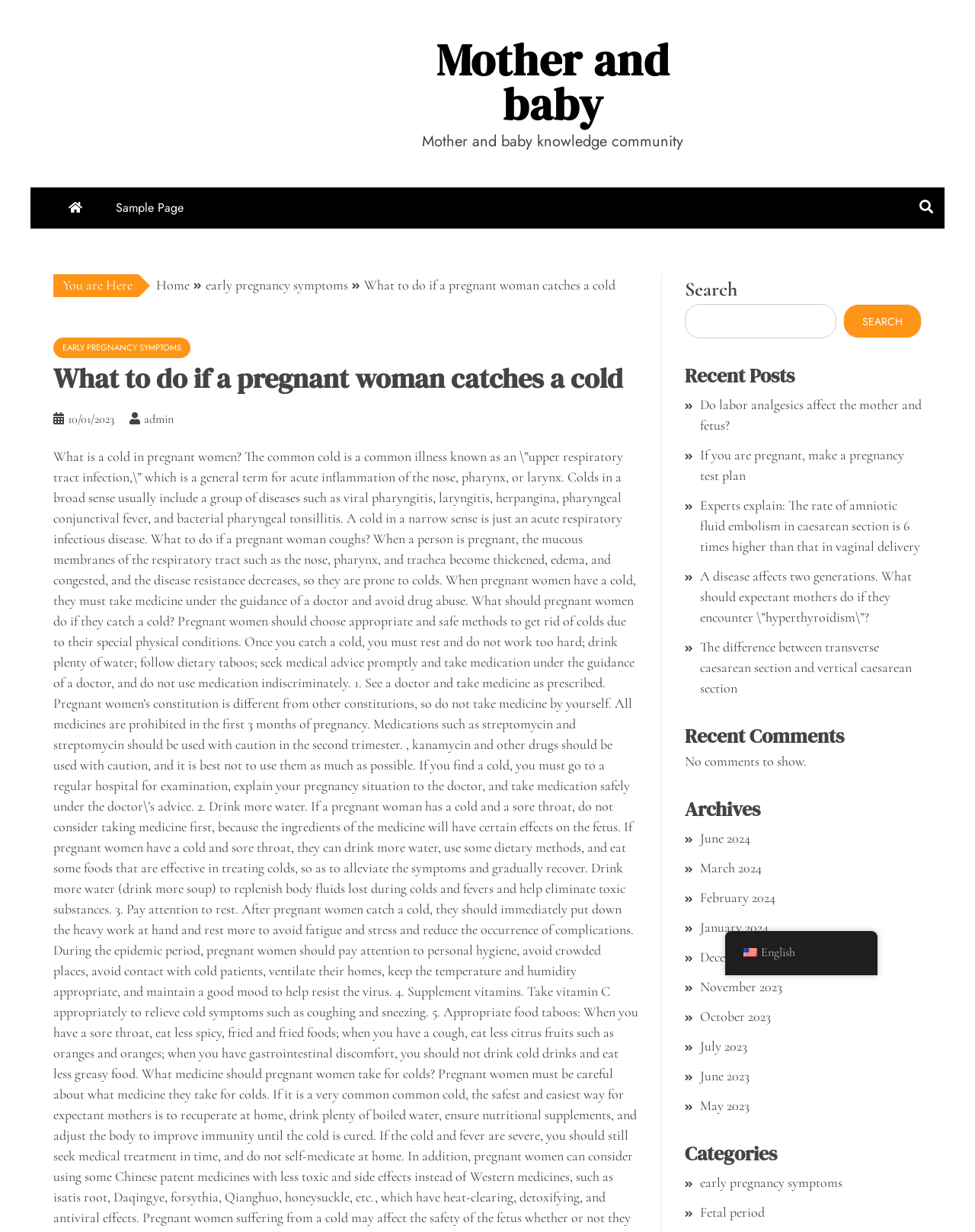What type of content is listed under 'Recent Posts'?
Observe the image and answer the question with a one-word or short phrase response.

Article links